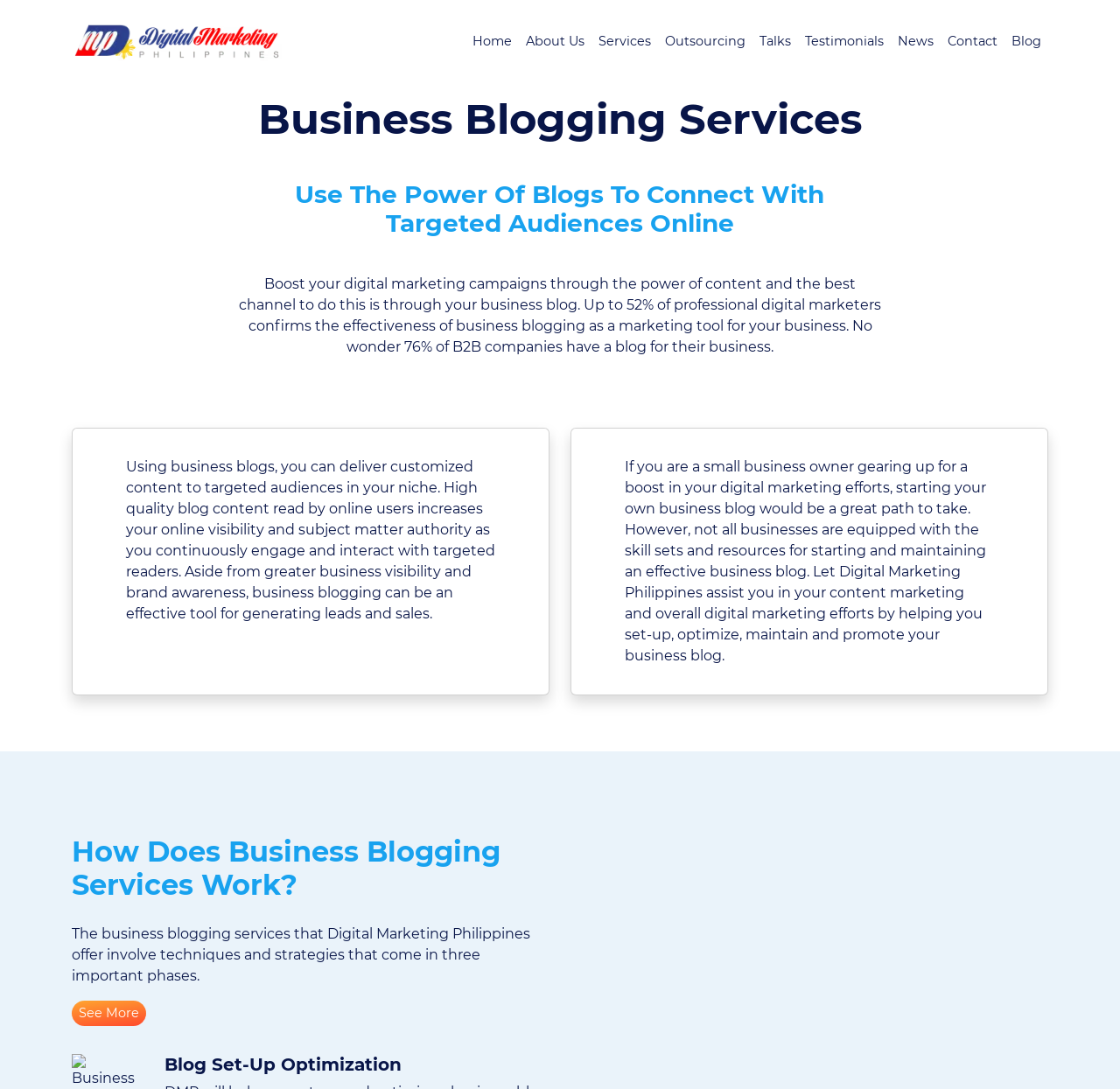With reference to the image, please provide a detailed answer to the following question: What is the main purpose of the business blog?

Based on the webpage content, it is clear that the main purpose of the business blog is to serve as a marketing tool for businesses. The text states that 52% of professional digital marketers confirm the effectiveness of business blogging as a marketing tool, and 76% of B2B companies have a blog for their business.